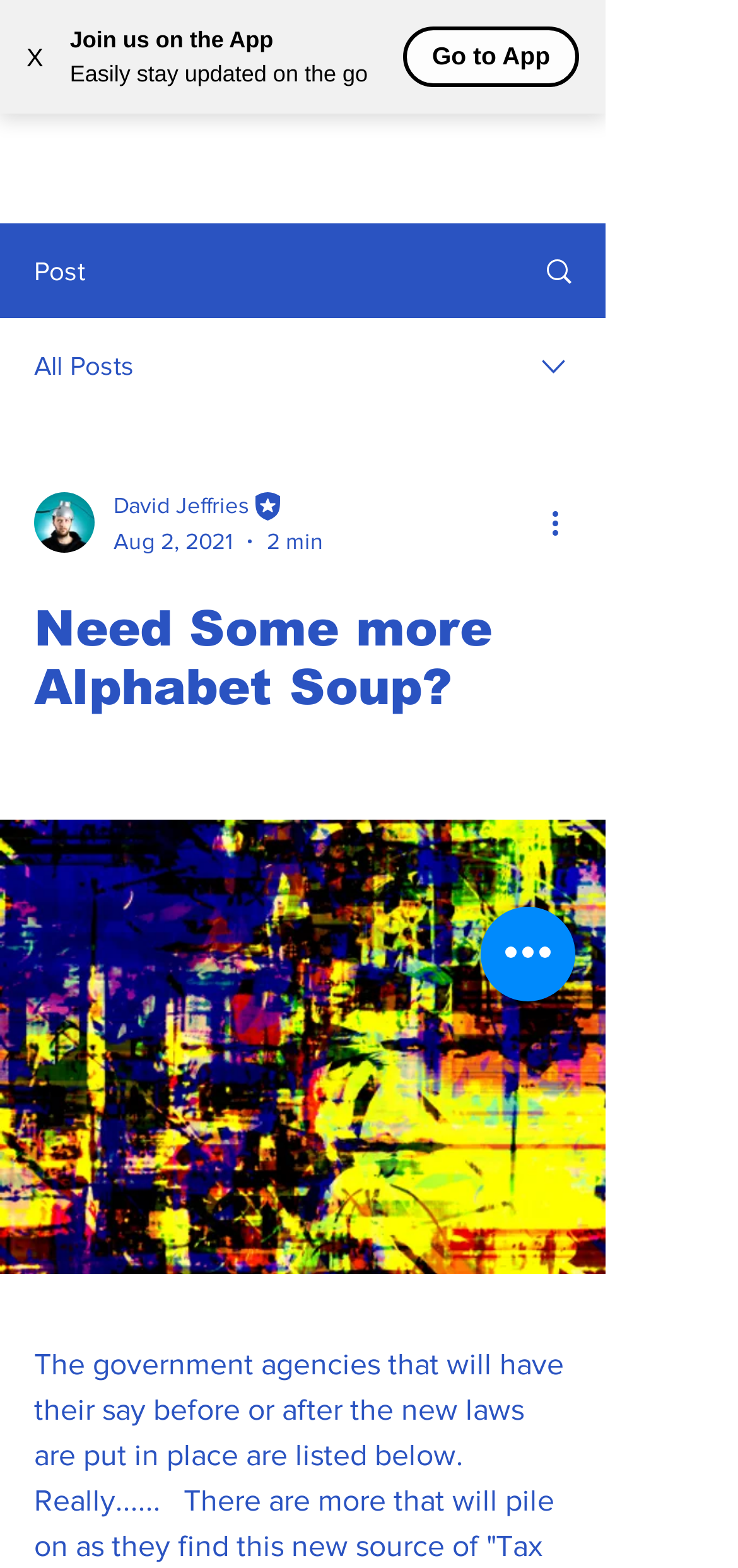Please identify the bounding box coordinates of the element's region that needs to be clicked to fulfill the following instruction: "Close the current window". The bounding box coordinates should consist of four float numbers between 0 and 1, i.e., [left, top, right, bottom].

[0.0, 0.01, 0.095, 0.062]